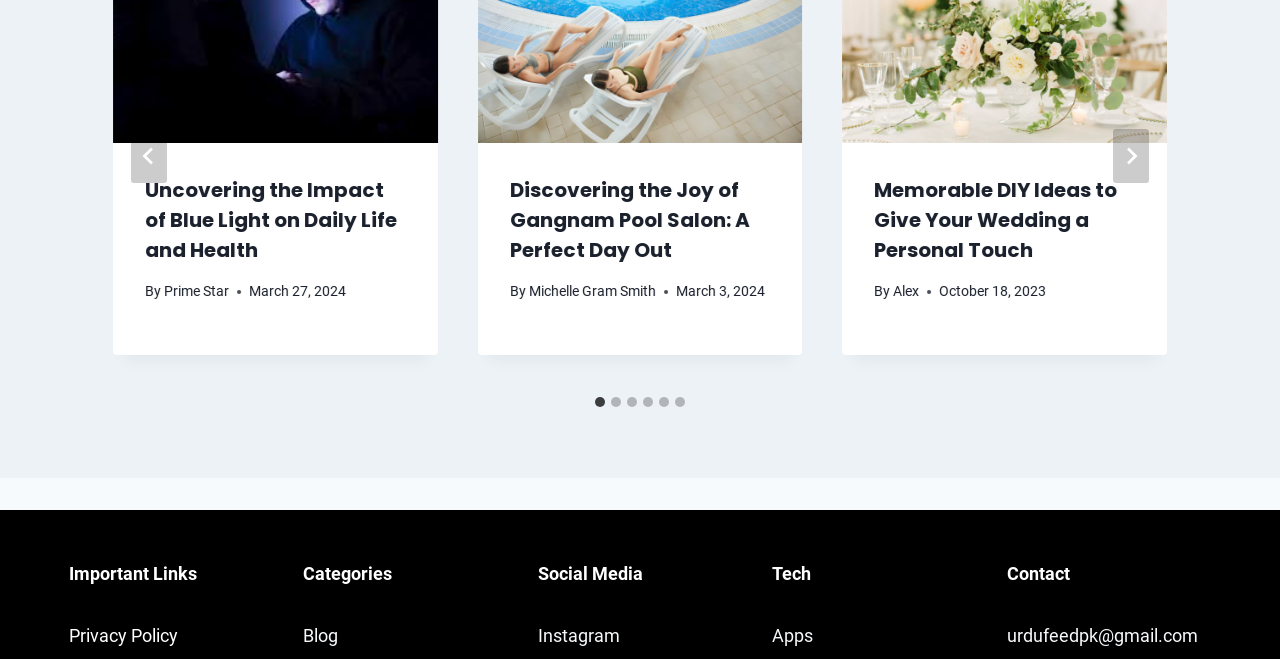Determine the bounding box coordinates for the area that should be clicked to carry out the following instruction: "Click on the next button".

[0.87, 0.195, 0.898, 0.277]